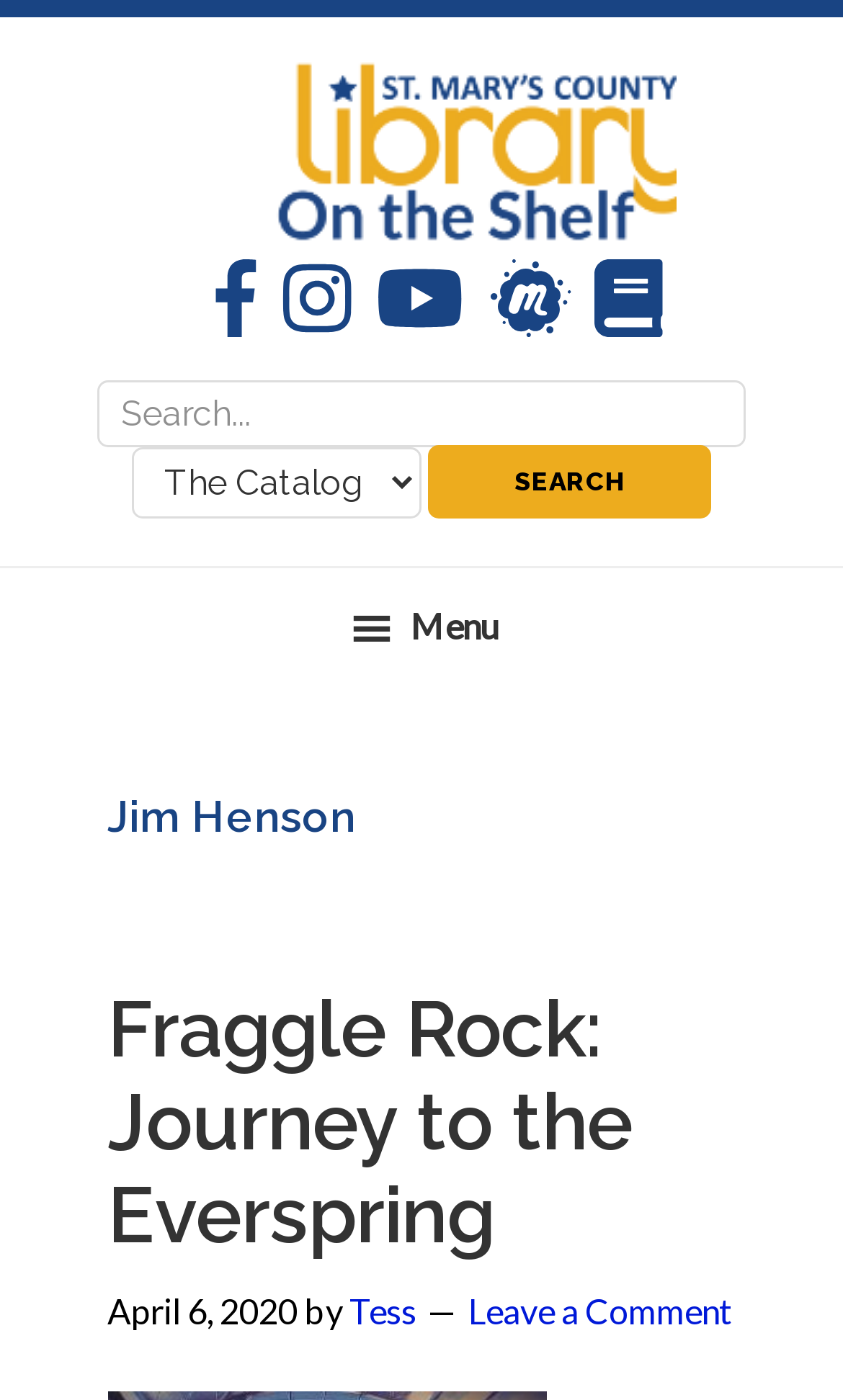What is the name of the author of 'Fraggle Rock: Journey to the Everspring'?
Respond to the question with a single word or phrase according to the image.

Tess